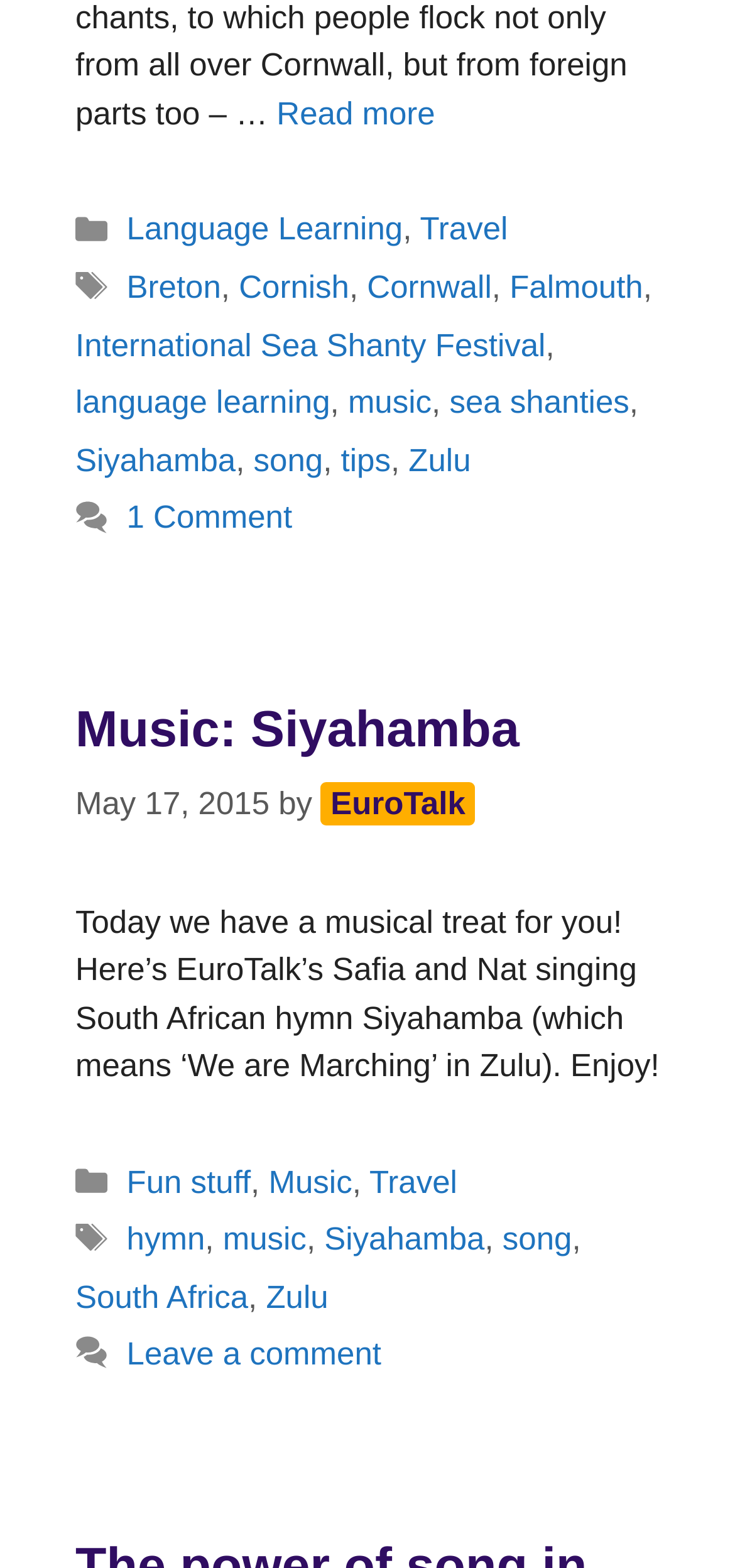Locate the bounding box coordinates of the element to click to perform the following action: 'Listen to the song Siyahamba'. The coordinates should be given as four float values between 0 and 1, in the form of [left, top, right, bottom].

[0.103, 0.447, 0.707, 0.483]